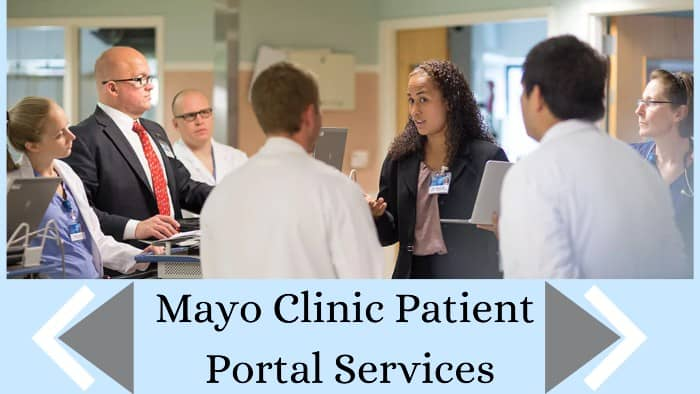Describe every aspect of the image in detail.

The image depicts a professional healthcare setting at the Mayo Clinic, emphasizing the importance of the Mayo Clinic Patient Portal Services. In the foreground, a diverse group of healthcare professionals is engaged in a discussion, highlighting collaboration in patient care. The central figure, a female healthcare provider, is actively communicating with her colleagues. Surrounding her are both male and female professionals, all dressed in medical attire, indicating a serious discussion about patient services. The background features medical equipment and a clinical environment, reinforcing the setting’s authenticity.

At the bottom of the image, the title "Mayo Clinic Patient Portal Services" is prominently displayed, accompanied by directional arrows suggesting navigation or guidance, reflecting the portal’s role in streamlining patient access to healthcare resources. This visual effectively conveys the clinic's commitment to utilizing technology for better patient engagement and appointment management.